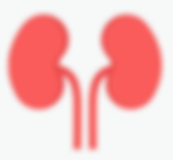Please provide a detailed answer to the question below based on the screenshot: 
What is the theme of the image?

The image serves to inform viewers about the possibility of living with a single healthy kidney, as well as the life-saving potential of kidney transplants, emphasizing the need for donors, which contributes to the overarching message of promoting awareness about living kidney donation and the impact it can have on those suffering from kidney disease.